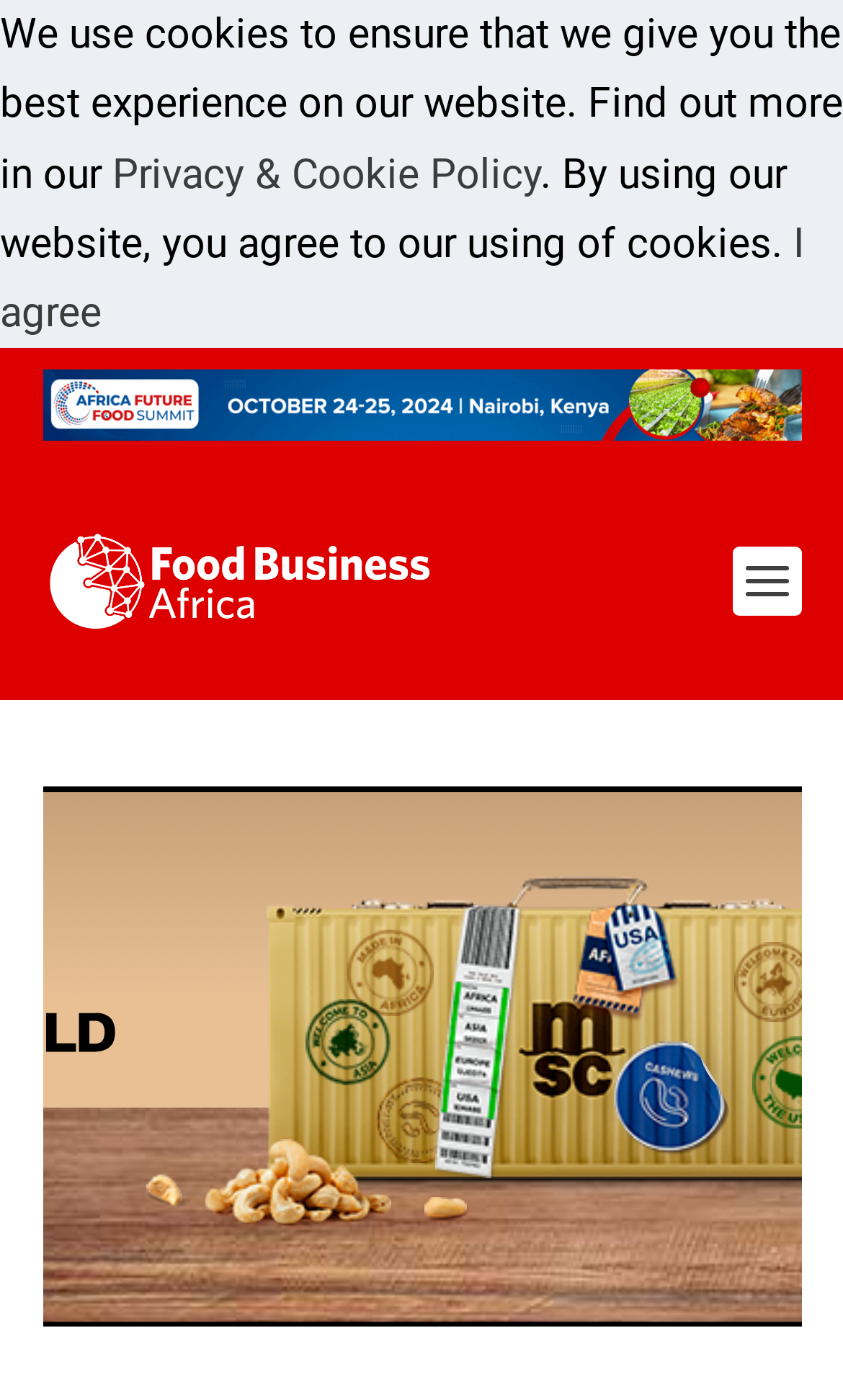Offer a meticulous caption that includes all visible features of the webpage.

The webpage is about Kellogg and Mondelez raising their sales outlook for 2022 due to higher-than-expected demand. At the top of the page, there is a notification bar with a message about the use of cookies on the website. This bar contains a link to the "Privacy & Cookie Policy" and a button labeled "I agree" to accept the use of cookies.

Below the notification bar, there is a large advertisement that spans almost the entire width of the page. The advertisement has an image and is labeled as such.

To the right of the advertisement, there is a link to "Food Business Africa Magazine", which is accompanied by a small image of the magazine's logo. This link is positioned roughly in the middle of the page.

There are no other notable elements on the page, aside from a few empty spaces and a non-descriptive static text element. The overall content of the page is focused on the news article about Kellogg and Mondelez, with the advertisement and magazine link serving as secondary elements.